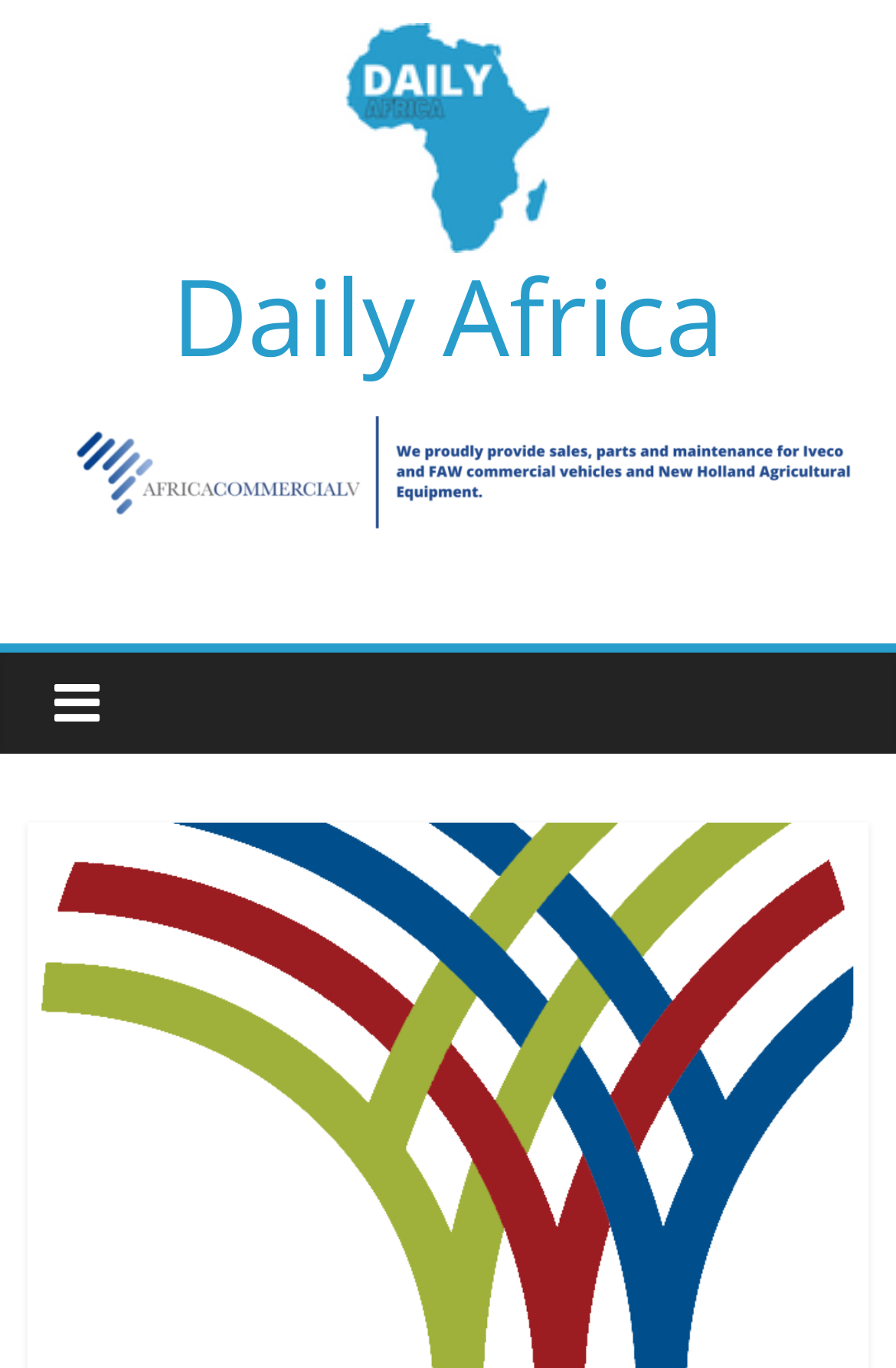What is the name of the website?
Based on the image content, provide your answer in one word or a short phrase.

Daily Africa